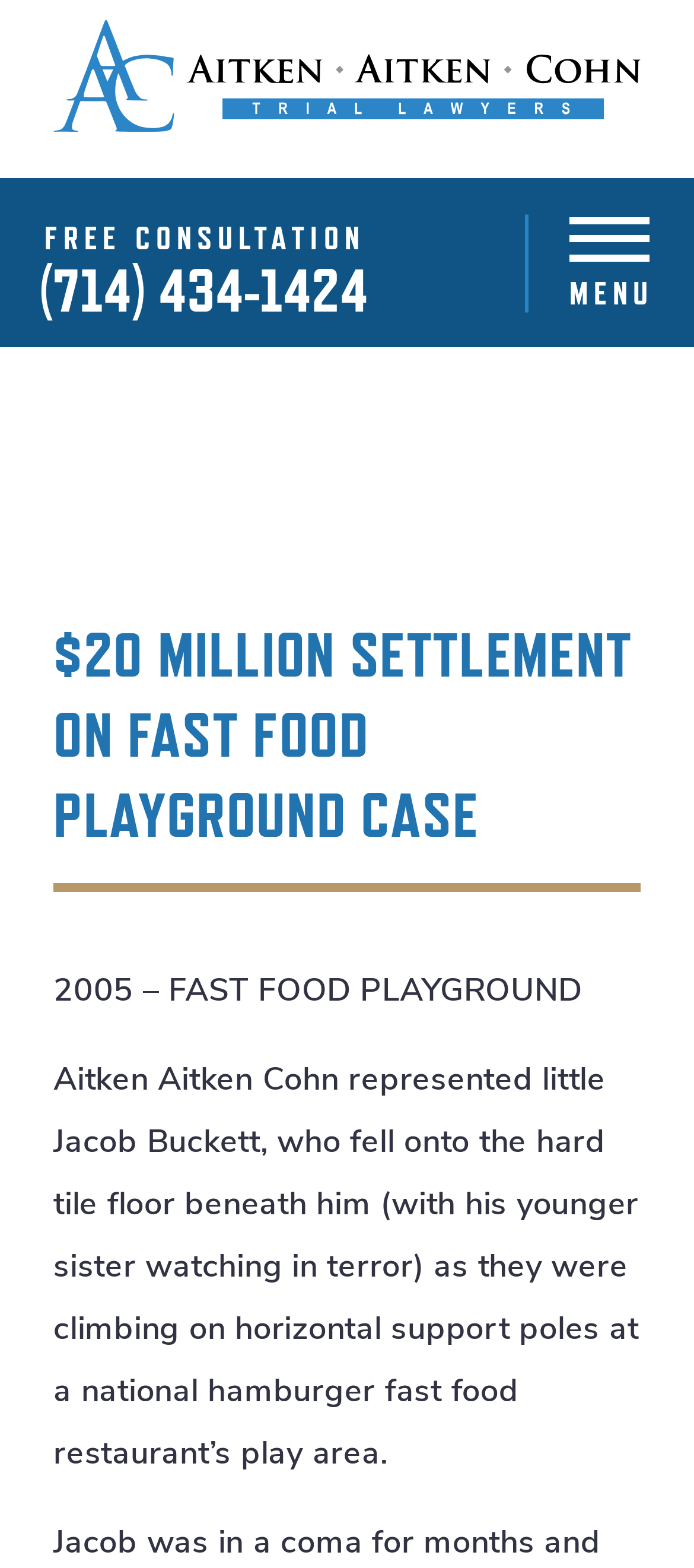Utilize the details in the image to give a detailed response to the question: What is the type of case?

I found the type of case by looking at the heading element with the text '$20 MILLION SETTLEMENT ON FAST FOOD PLAYGROUND CASE' which is located at the top of the webpage, and then I extracted the relevant information from the text.